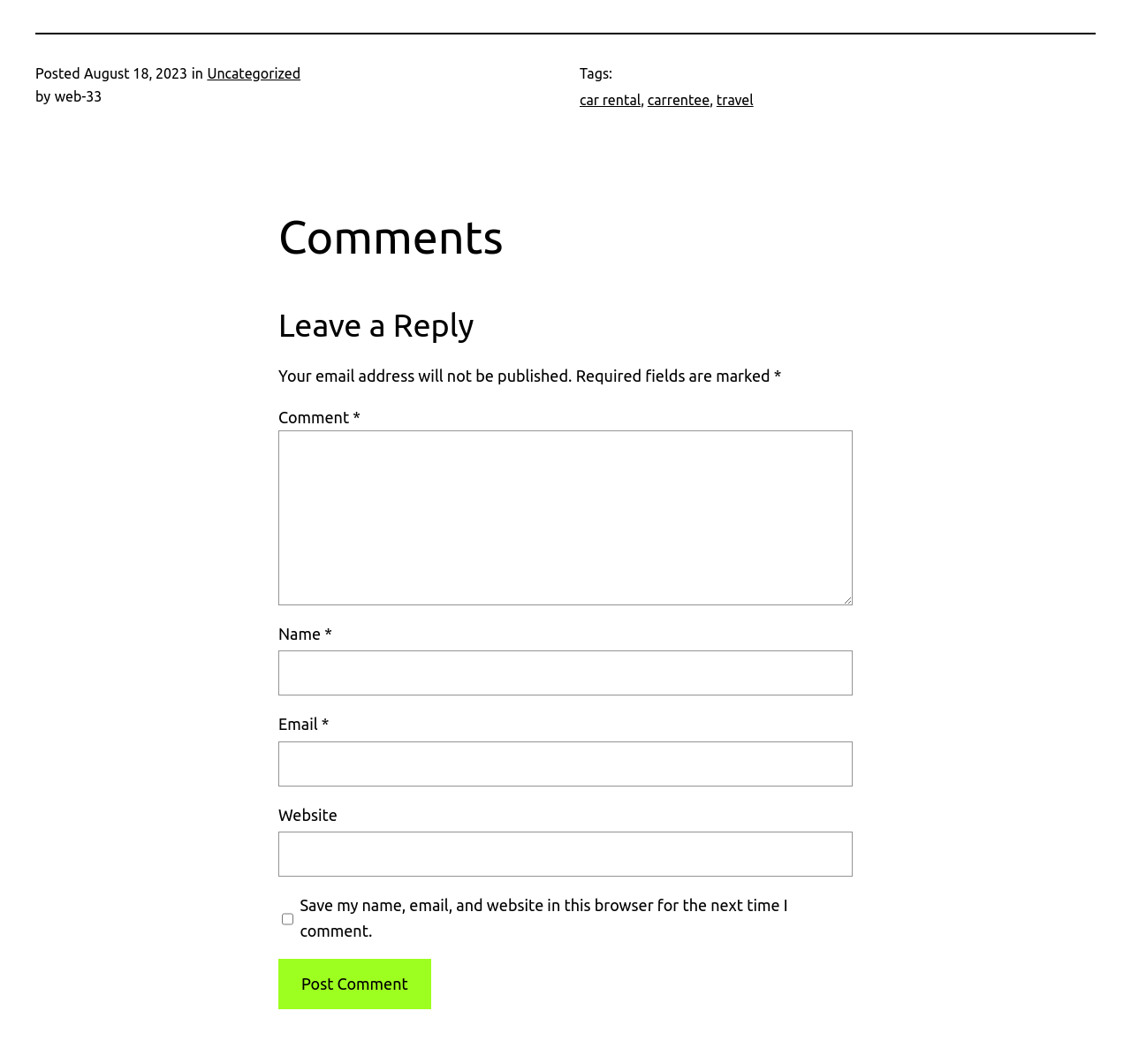Please provide a comprehensive answer to the question based on the screenshot: What is the button at the bottom of the page for?

I found the purpose of the button by looking at its text, which says 'Post Comment'. This suggests that the button is used to submit a comment.